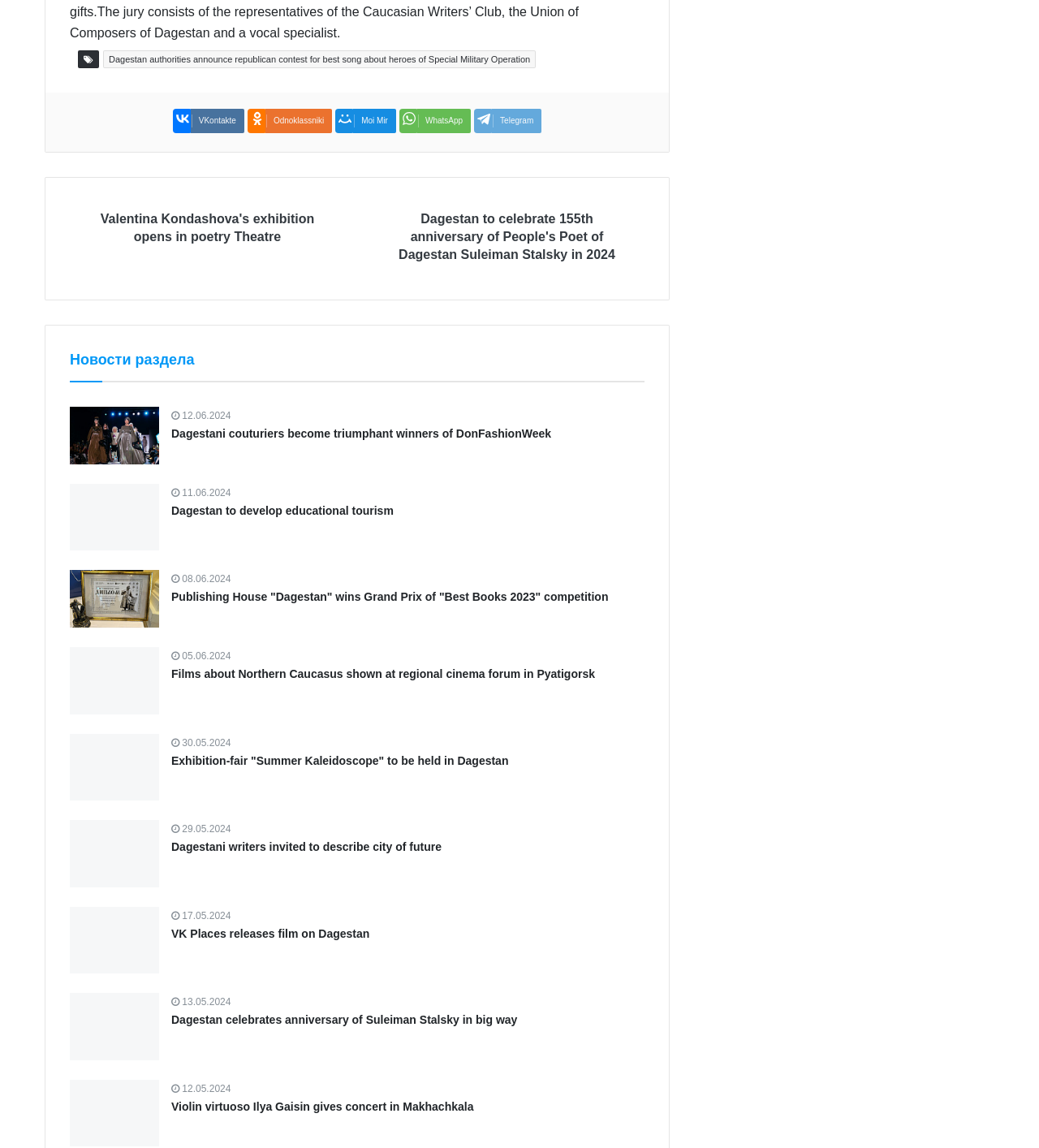Answer the question below with a single word or a brief phrase: 
What is the region or location focused on in this webpage?

Dagestan